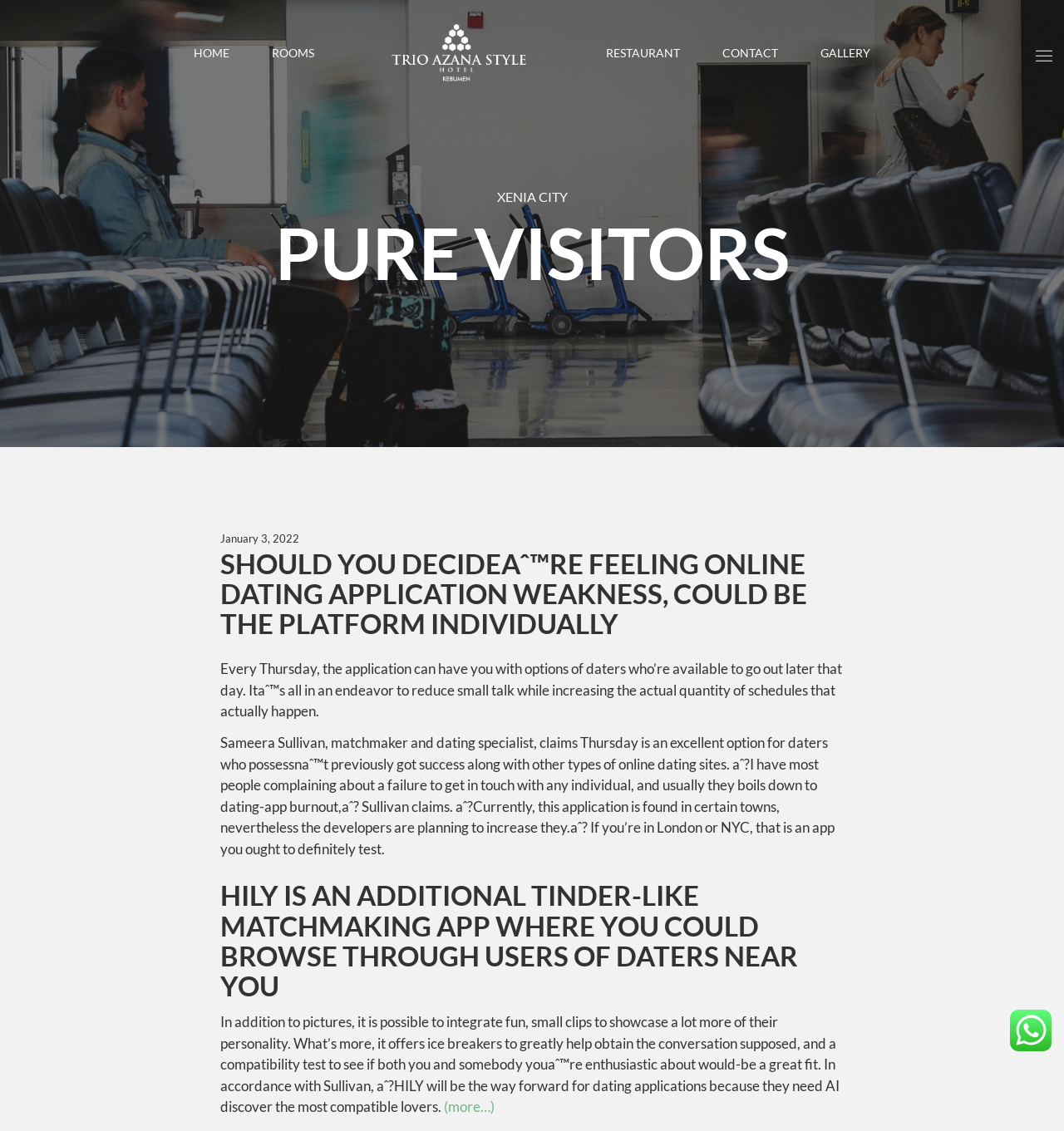Please determine the bounding box coordinates of the element to click on in order to accomplish the following task: "Click ROOMS". Ensure the coordinates are four float numbers ranging from 0 to 1, i.e., [left, top, right, bottom].

[0.255, 0.033, 0.295, 0.061]